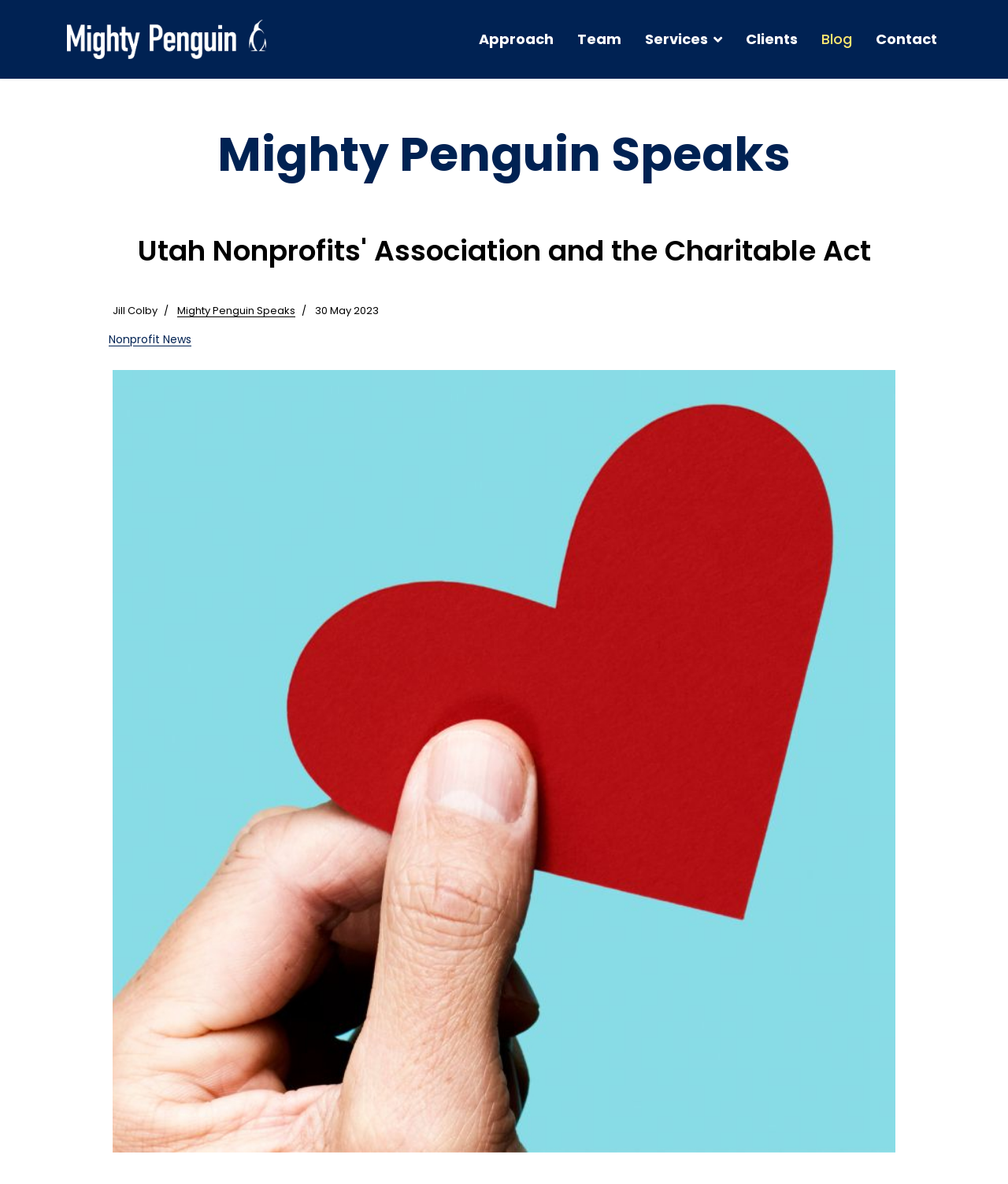Please reply to the following question using a single word or phrase: 
How many main navigation links are there?

6